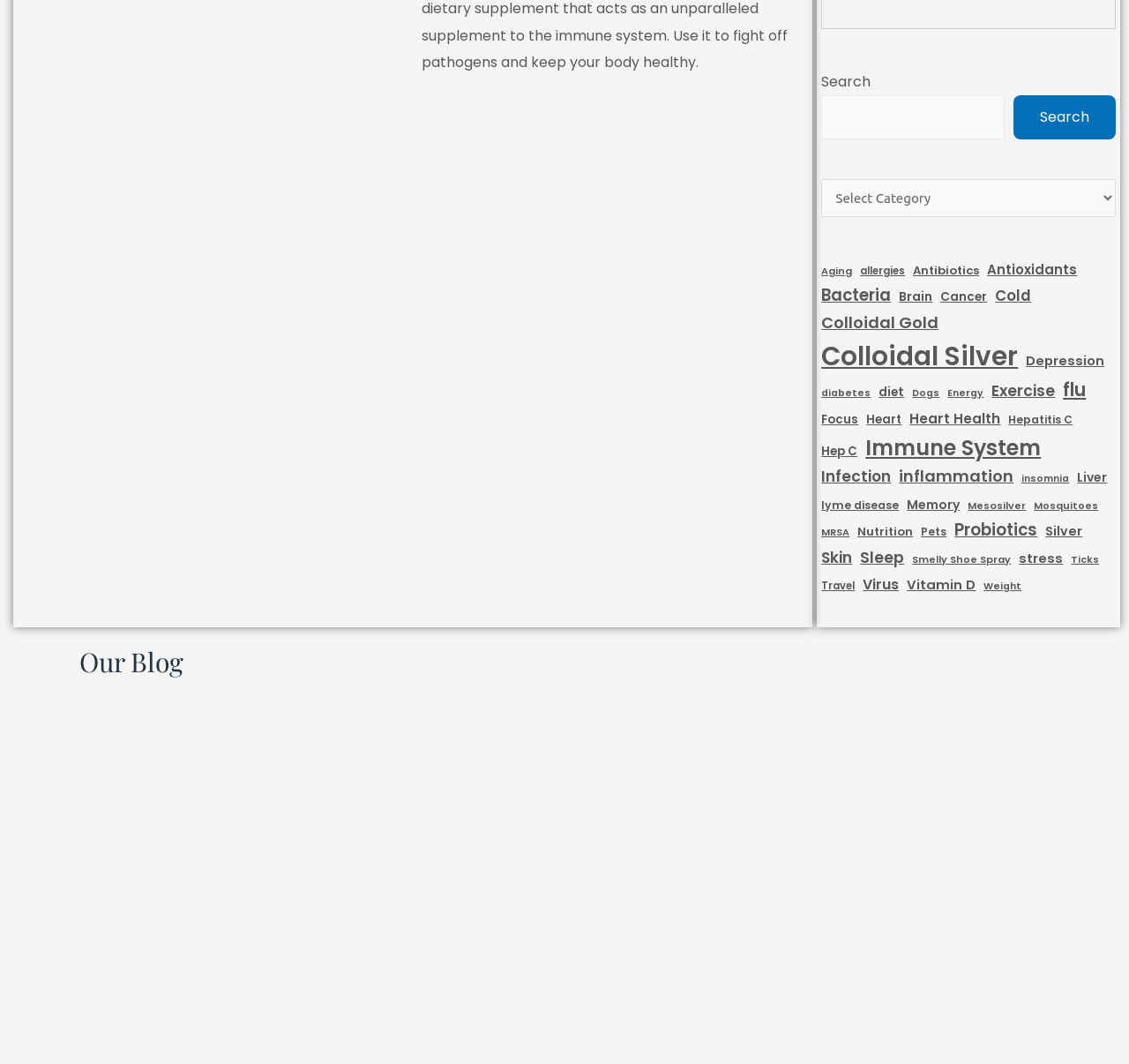What is the purpose of the search box?
Refer to the image and answer the question using a single word or phrase.

Search